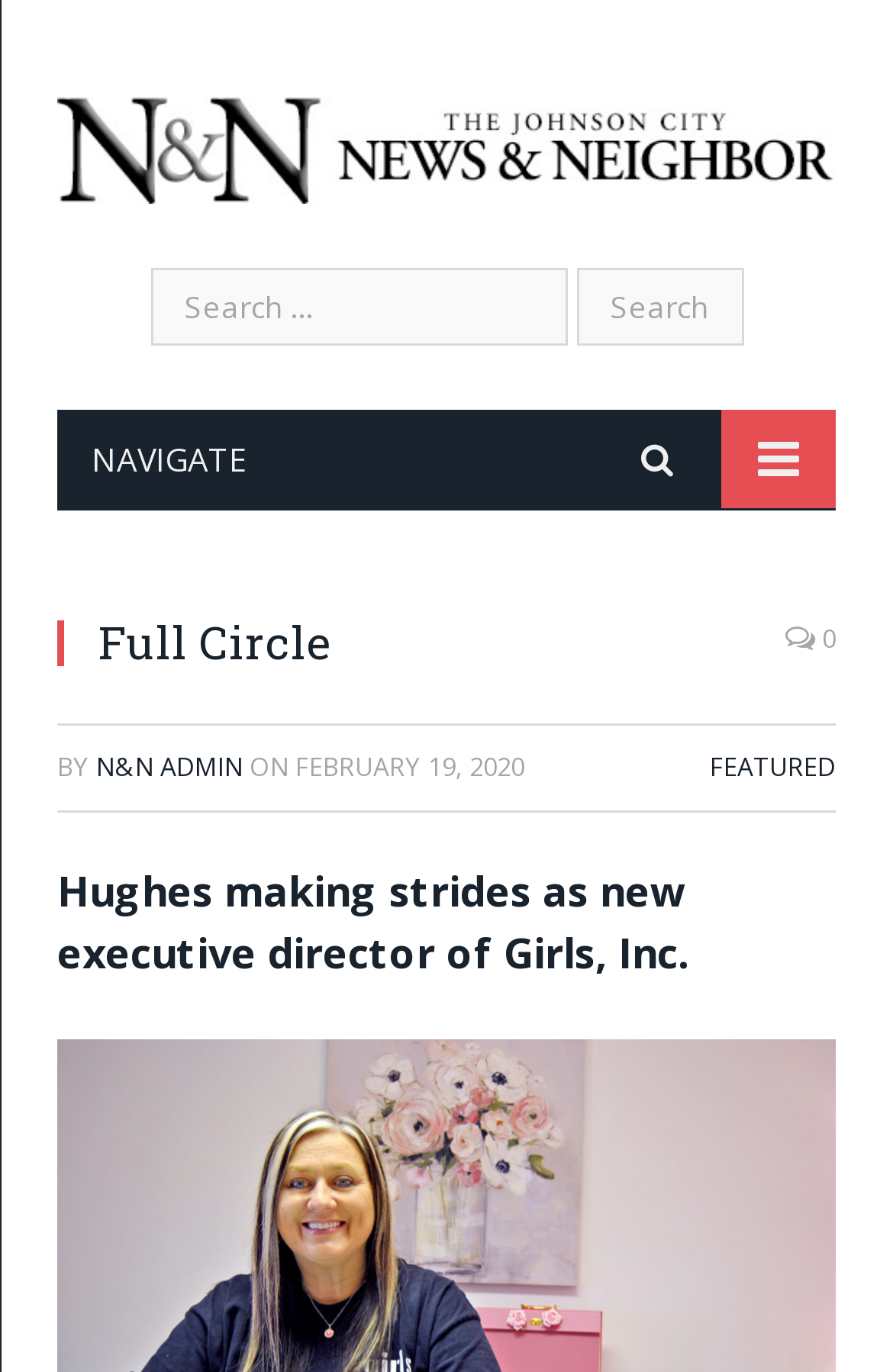What is the name of the news organization?
Please utilize the information in the image to give a detailed response to the question.

I found the answer by looking at the link element with the text 'The News & Neighbor' at the top of the page, which suggests that it is the name of the news organization.